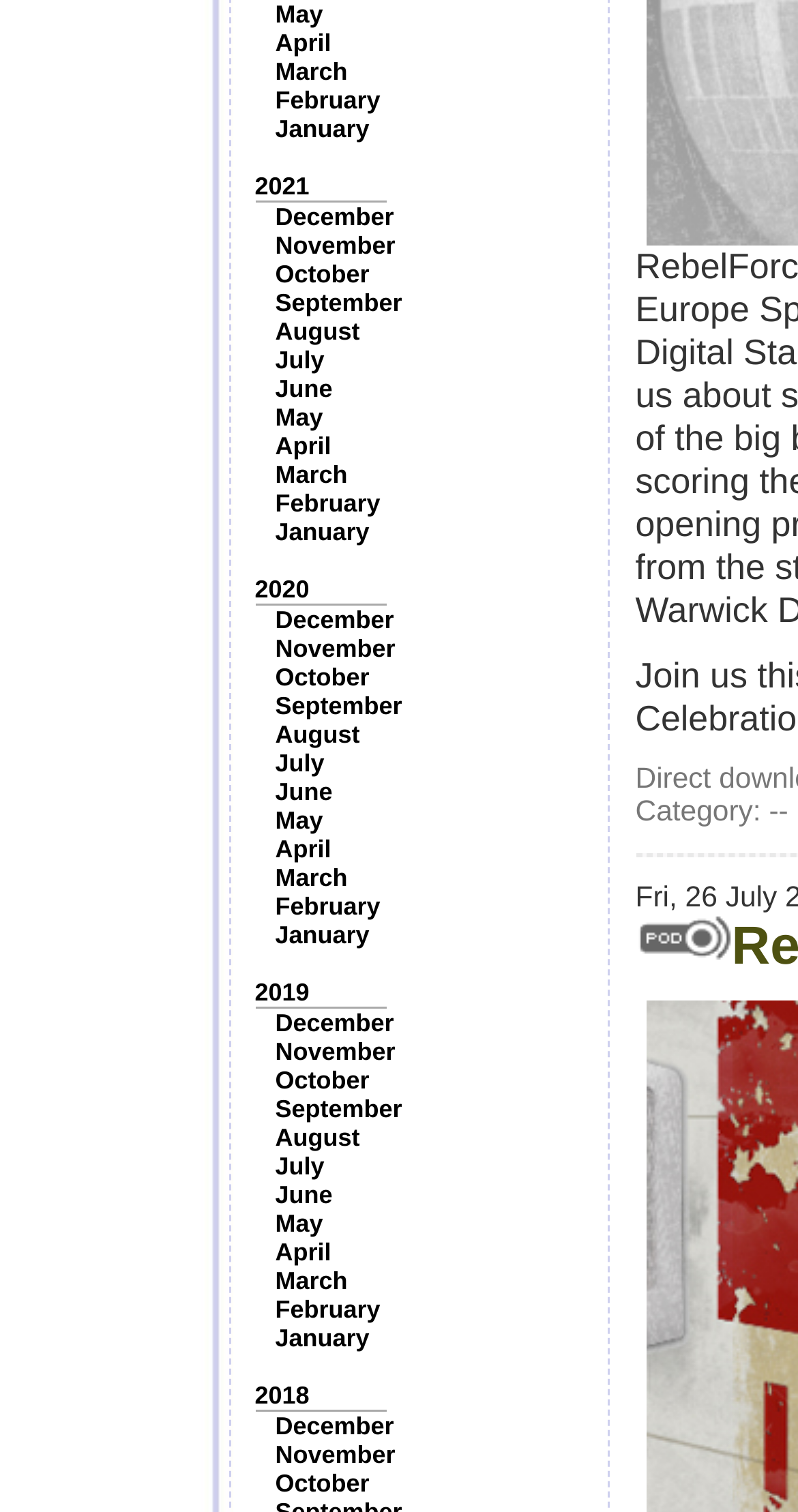Please locate the bounding box coordinates for the element that should be clicked to achieve the following instruction: "Select the '2021' year". Ensure the coordinates are given as four float numbers between 0 and 1, i.e., [left, top, right, bottom].

[0.319, 0.114, 0.388, 0.133]